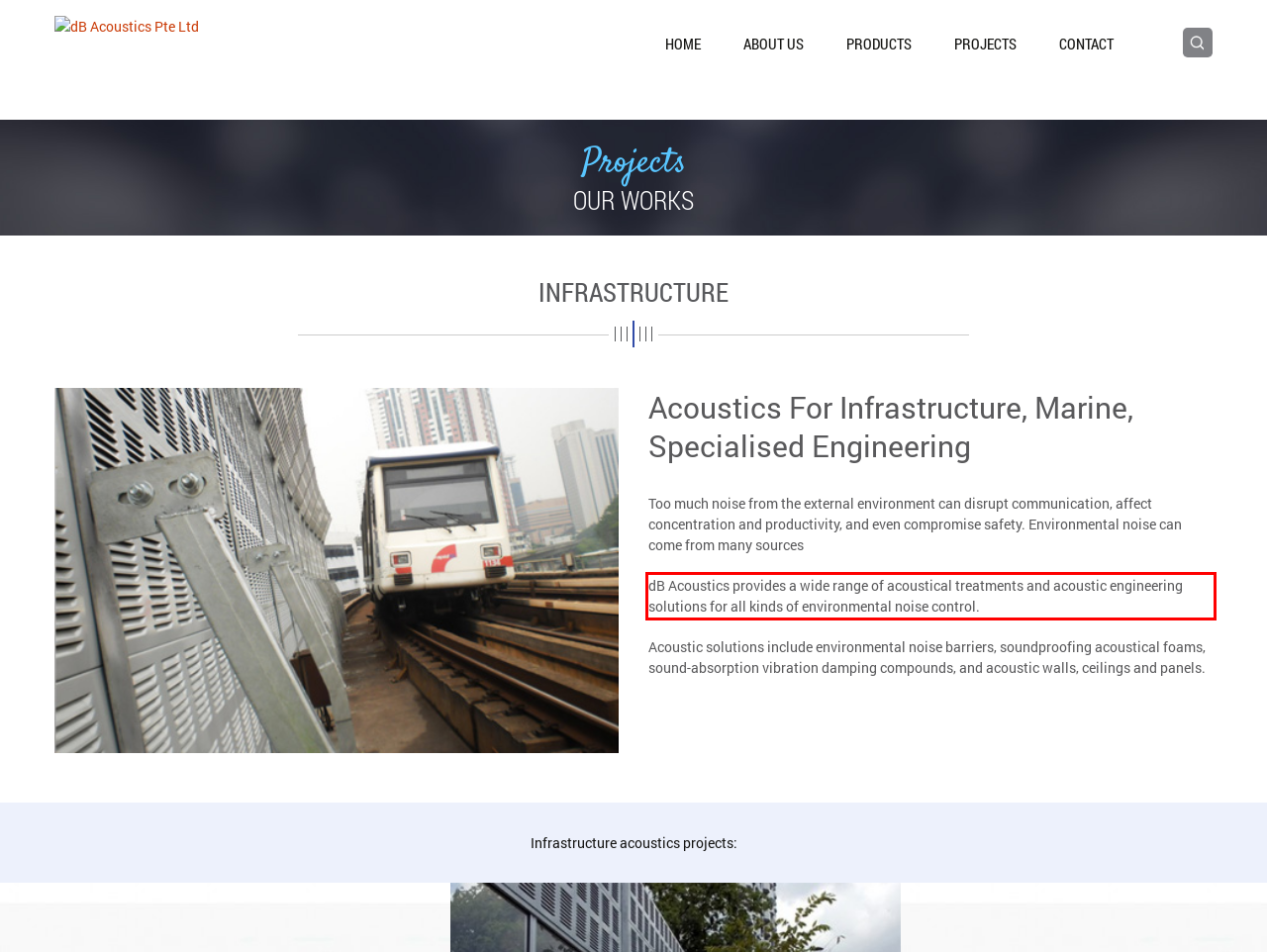Perform OCR on the text inside the red-bordered box in the provided screenshot and output the content.

dB Acoustics provides a wide range of acoustical treatments and acoustic engineering solutions for all kinds of environmental noise control.